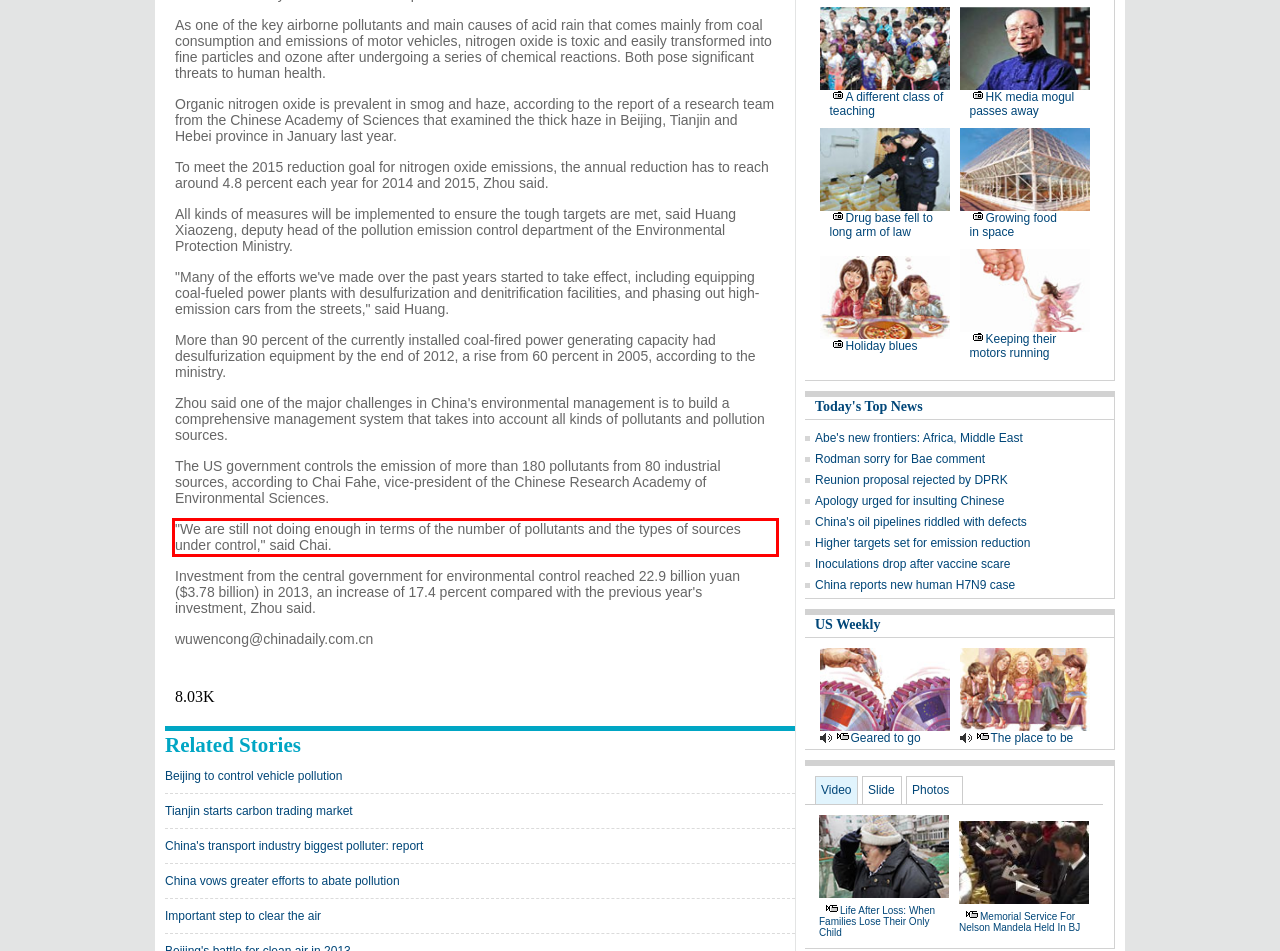Analyze the screenshot of a webpage where a red rectangle is bounding a UI element. Extract and generate the text content within this red bounding box.

"We are still not doing enough in terms of the number of pollutants and the types of sources under control," said Chai.